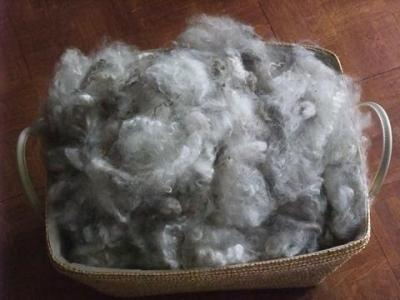Give a thorough and detailed caption for the image.

The image depicts a woven basket filled with a fluffy, grayish-white fleece, likely from Gotland sheep, which are known for their unique and silky wool. This fleece illustrates the professional fleece processing services offered by Neil and Cara Bookless of Felsted Fleece, catering specifically to small flock owners, including those of the Ouessant breed. The image complements a discussion about the benefits and growth of Felsted Fleece's operations, reflecting how they have expanded their capabilities to accommodate an increased volume of wool processing. The approximately eight years of experience they've gained highlights their dedication to supporting the small farming community, enabling individuals to process even a single fleece efficiently.